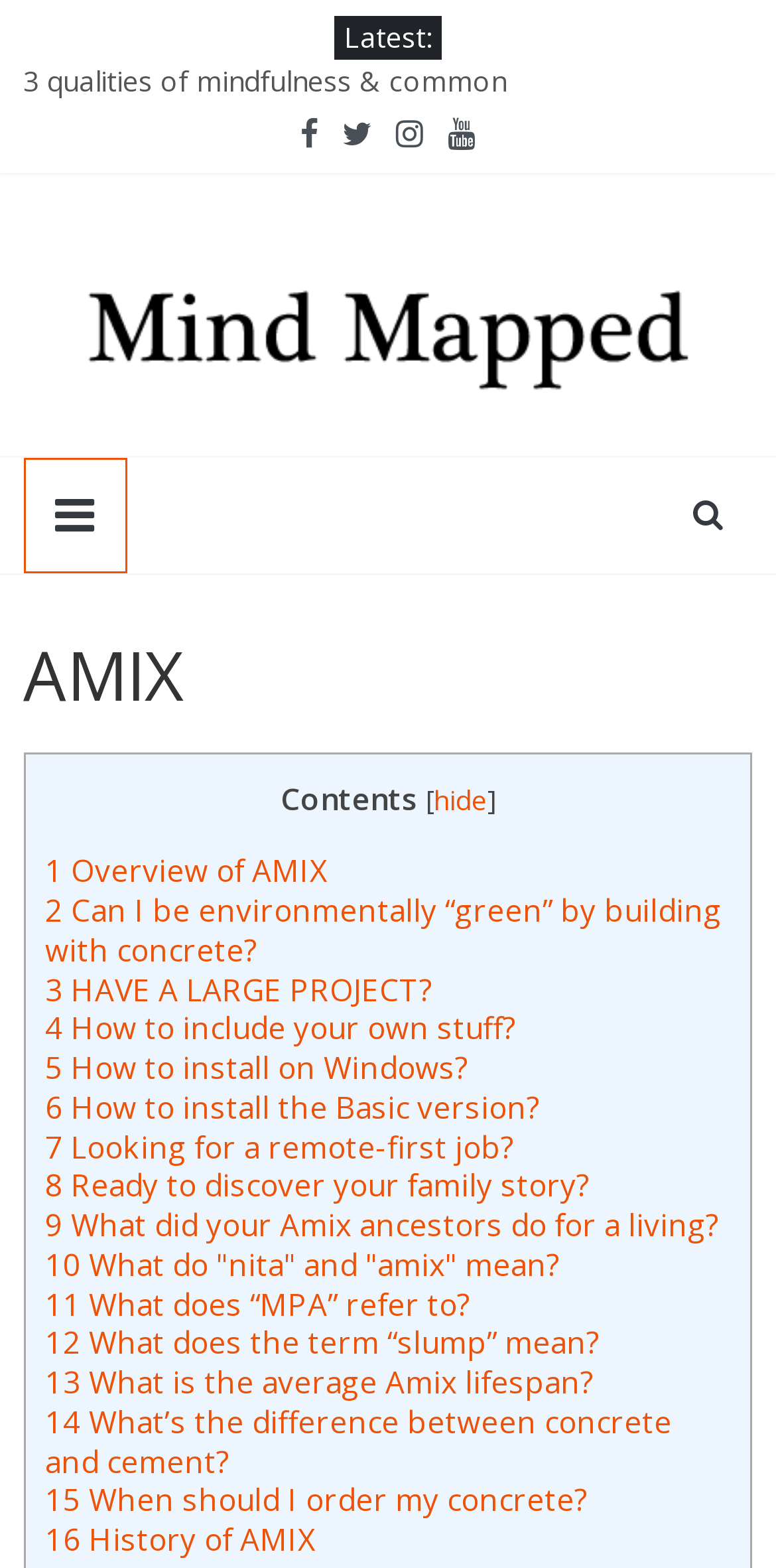What is the title of the second heading on the webpage?
Please answer the question with a single word or phrase, referencing the image.

Mind Mapped